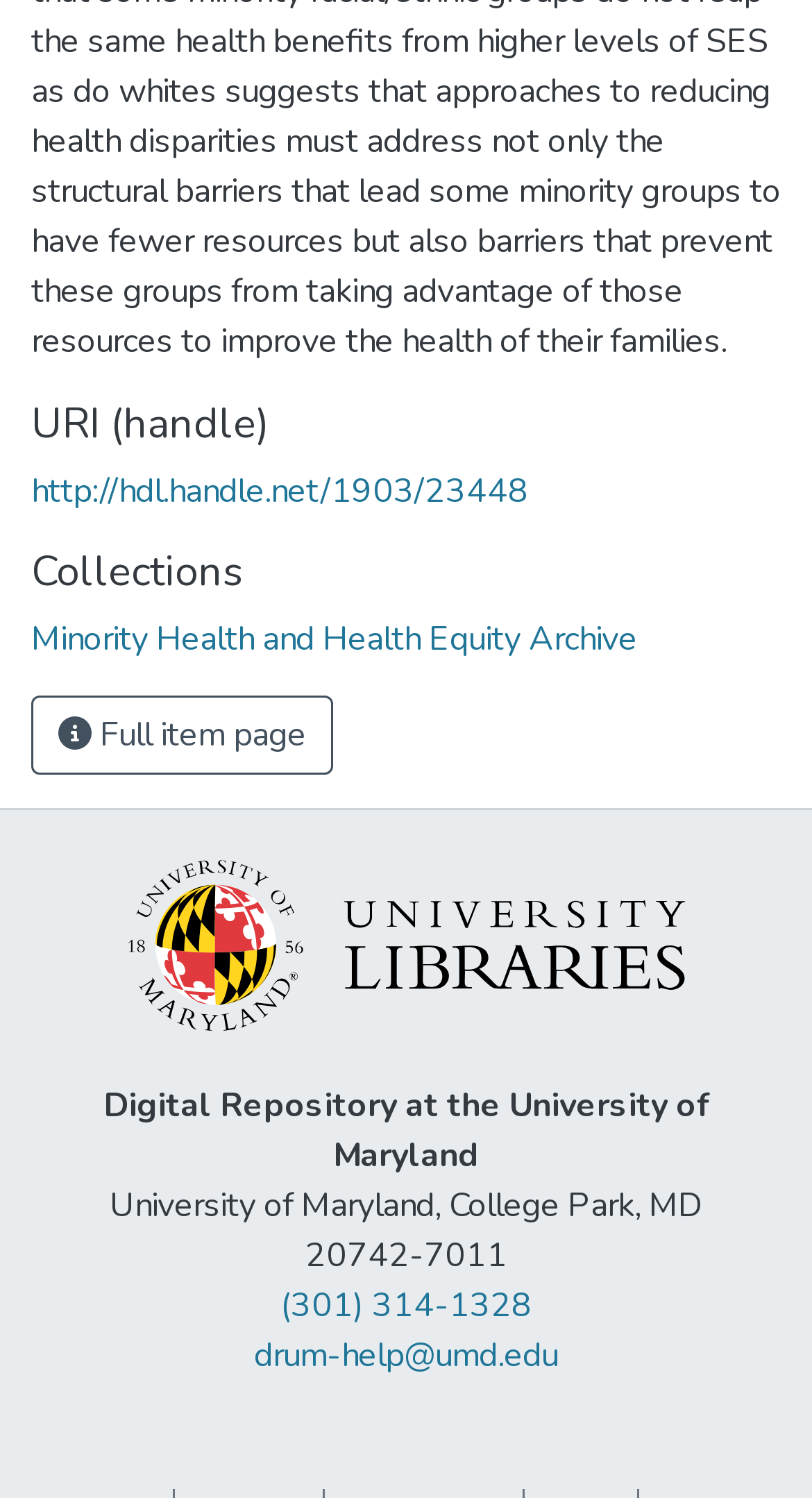Please find the bounding box for the UI component described as follows: "aria-label="Share via Twitter"".

None